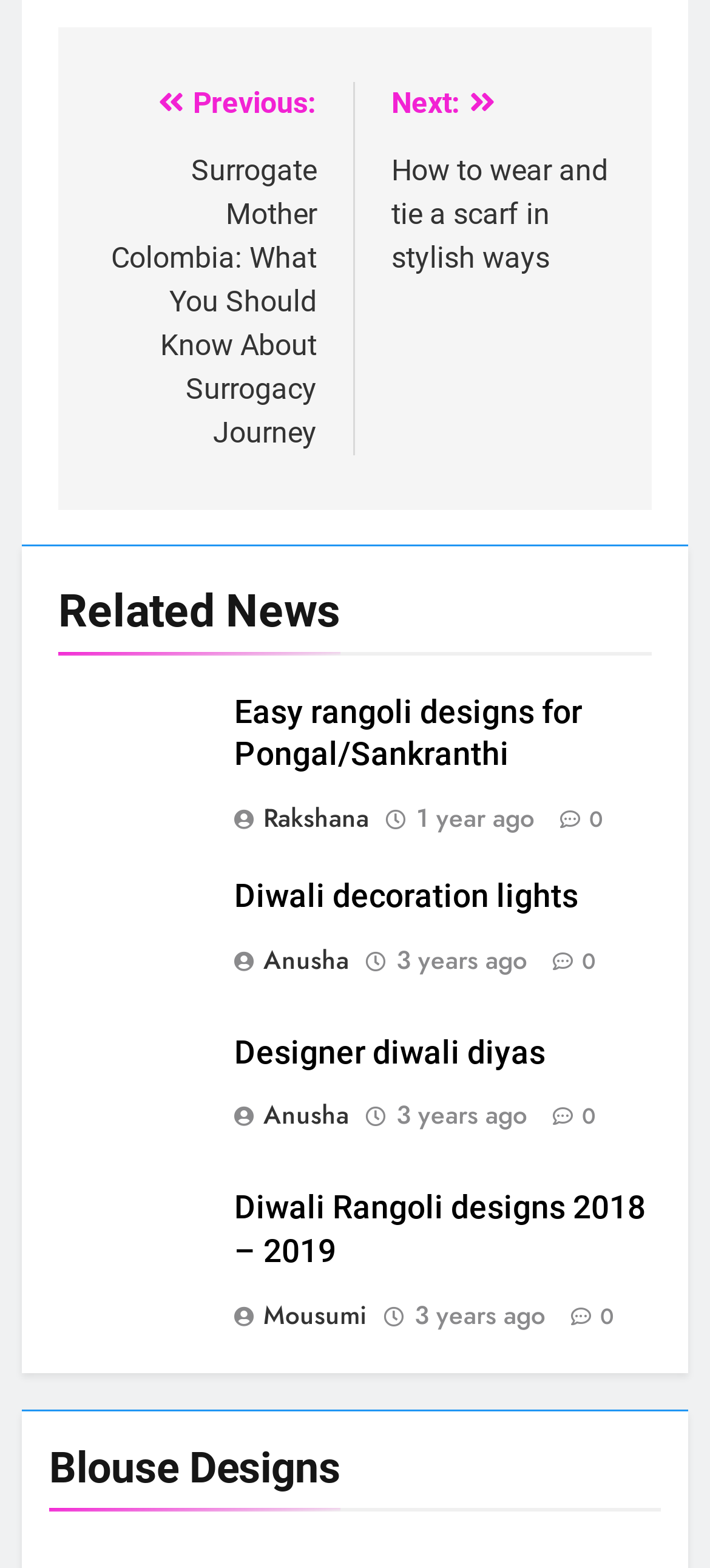Please determine the bounding box coordinates for the element that should be clicked to follow these instructions: "Read 'Easy rangoli designs for Pongal/Sankranthi'".

[0.329, 0.442, 0.819, 0.493]